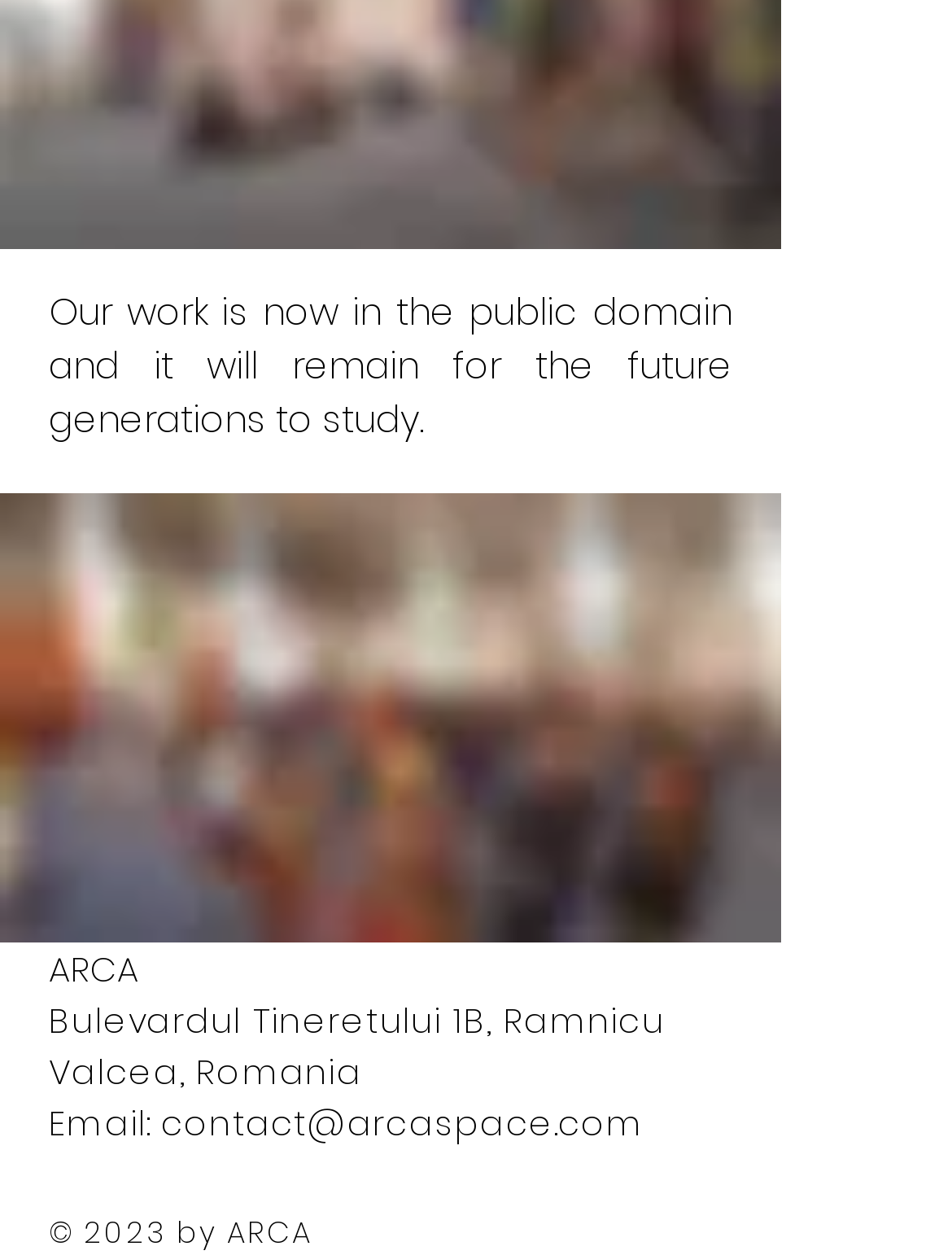Please find and report the bounding box coordinates of the element to click in order to perform the following action: "Like the post". The coordinates should be expressed as four float numbers between 0 and 1, in the format [left, top, right, bottom].

None